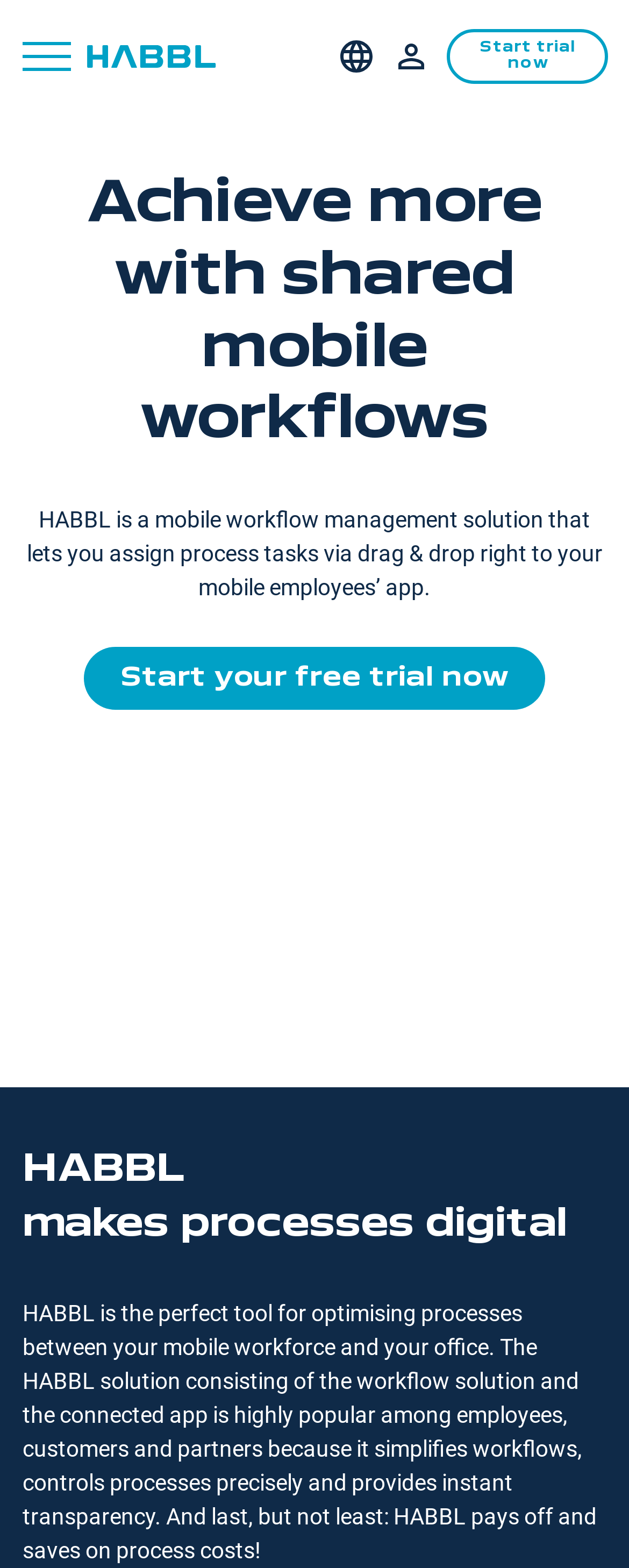Provide a one-word or one-phrase answer to the question:
What is the visual element below the heading 'Achieve more with shared mobile workflows'?

An image